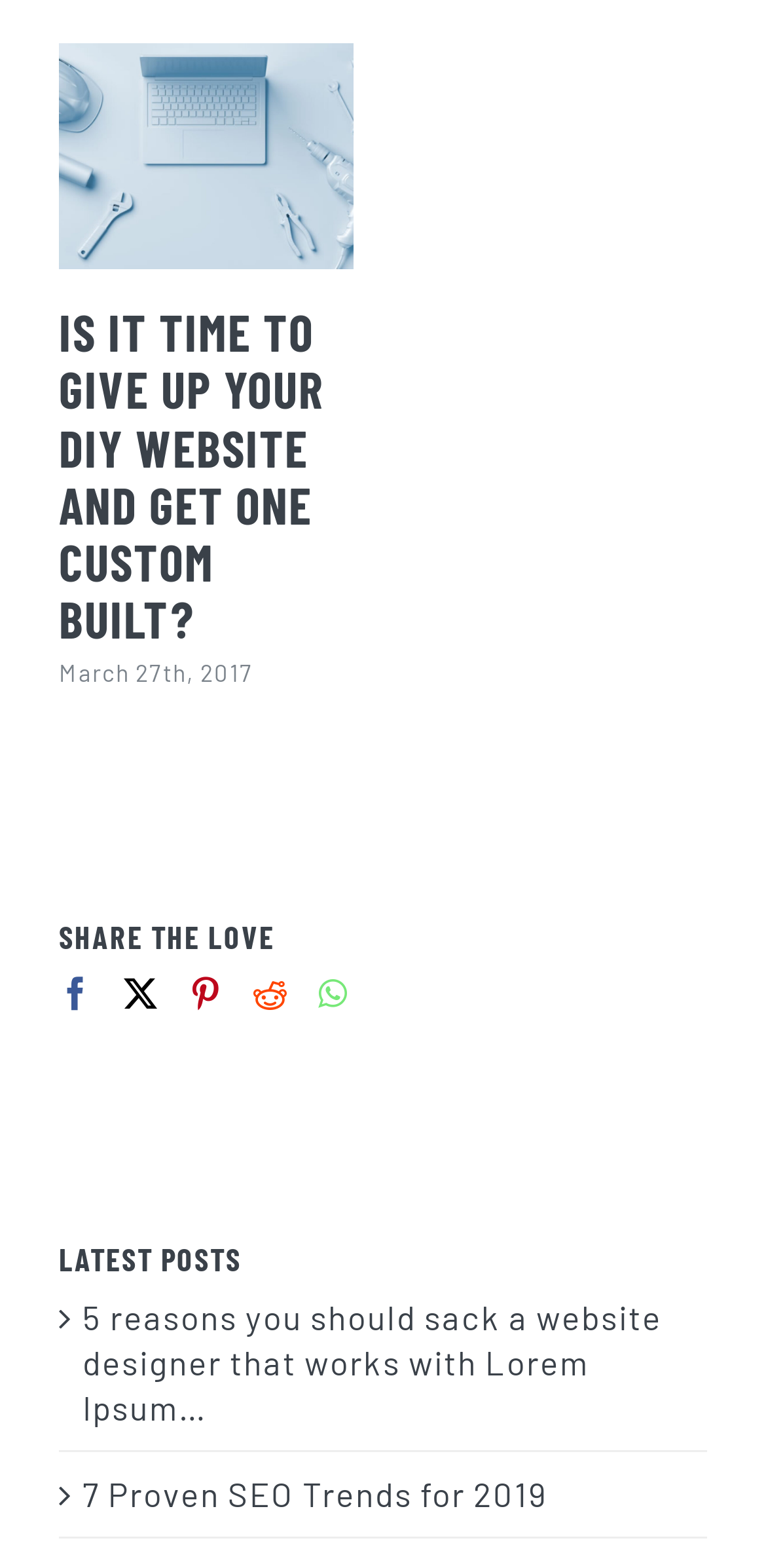Specify the bounding box coordinates of the element's region that should be clicked to achieve the following instruction: "Check out the post '7 Proven SEO Trends for 2019'". The bounding box coordinates consist of four float numbers between 0 and 1, in the format [left, top, right, bottom].

[0.108, 0.94, 0.715, 0.965]